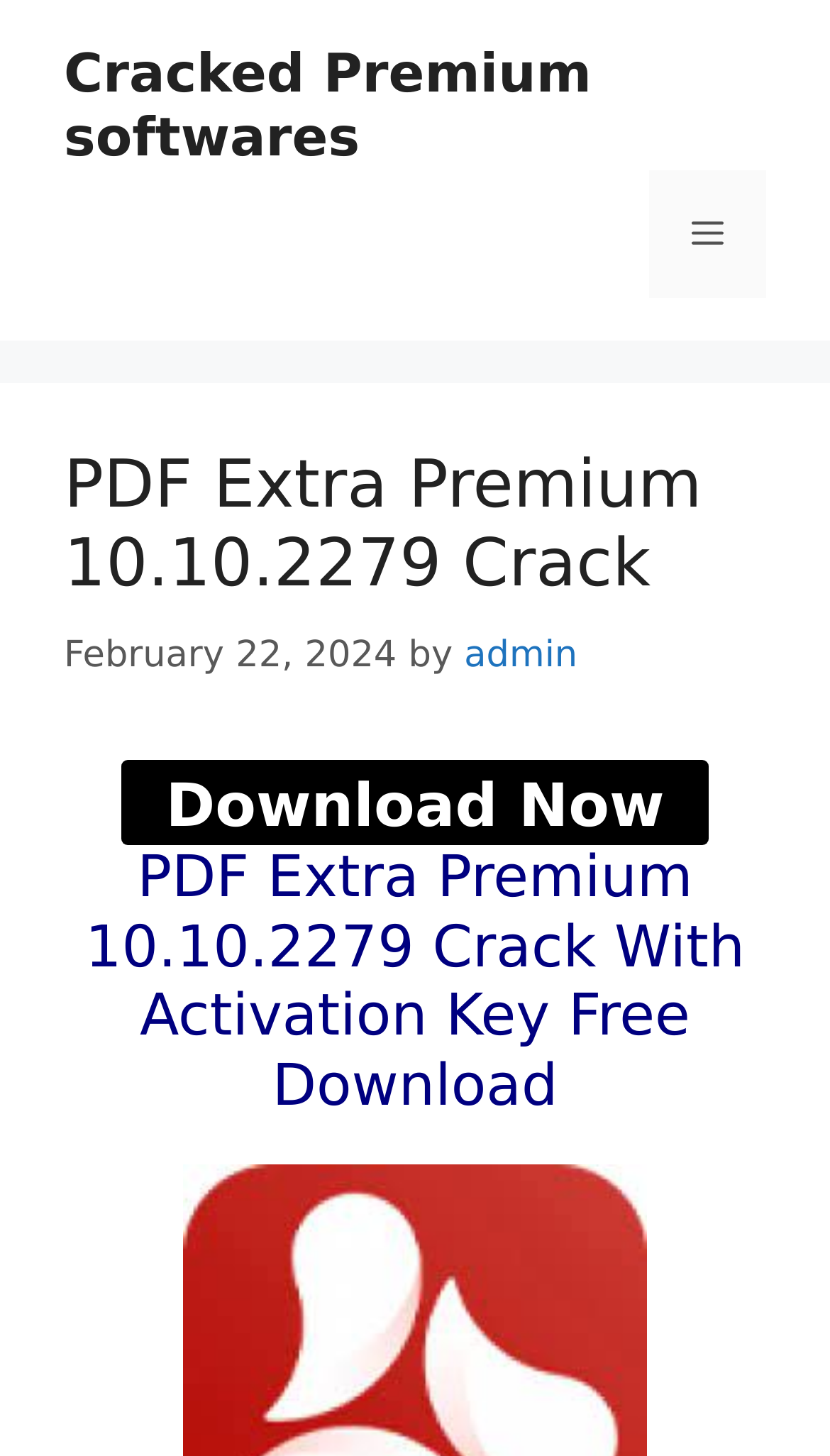Please find the bounding box coordinates (top-left x, top-left y, bottom-right x, bottom-right y) in the screenshot for the UI element described as follows: Download Now

[0.146, 0.523, 0.854, 0.581]